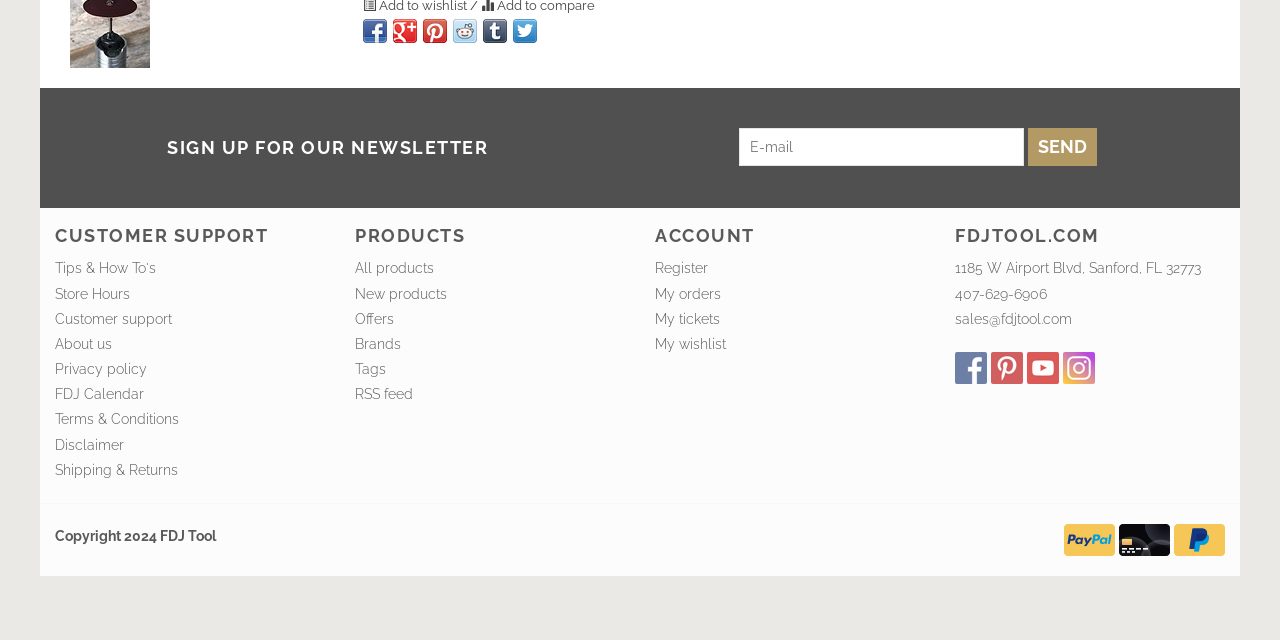Provide the bounding box coordinates for the UI element described in this sentence: "parent_node: SEND name="email" placeholder="E-mail"". The coordinates should be four float values between 0 and 1, i.e., [left, top, right, bottom].

[0.577, 0.2, 0.8, 0.26]